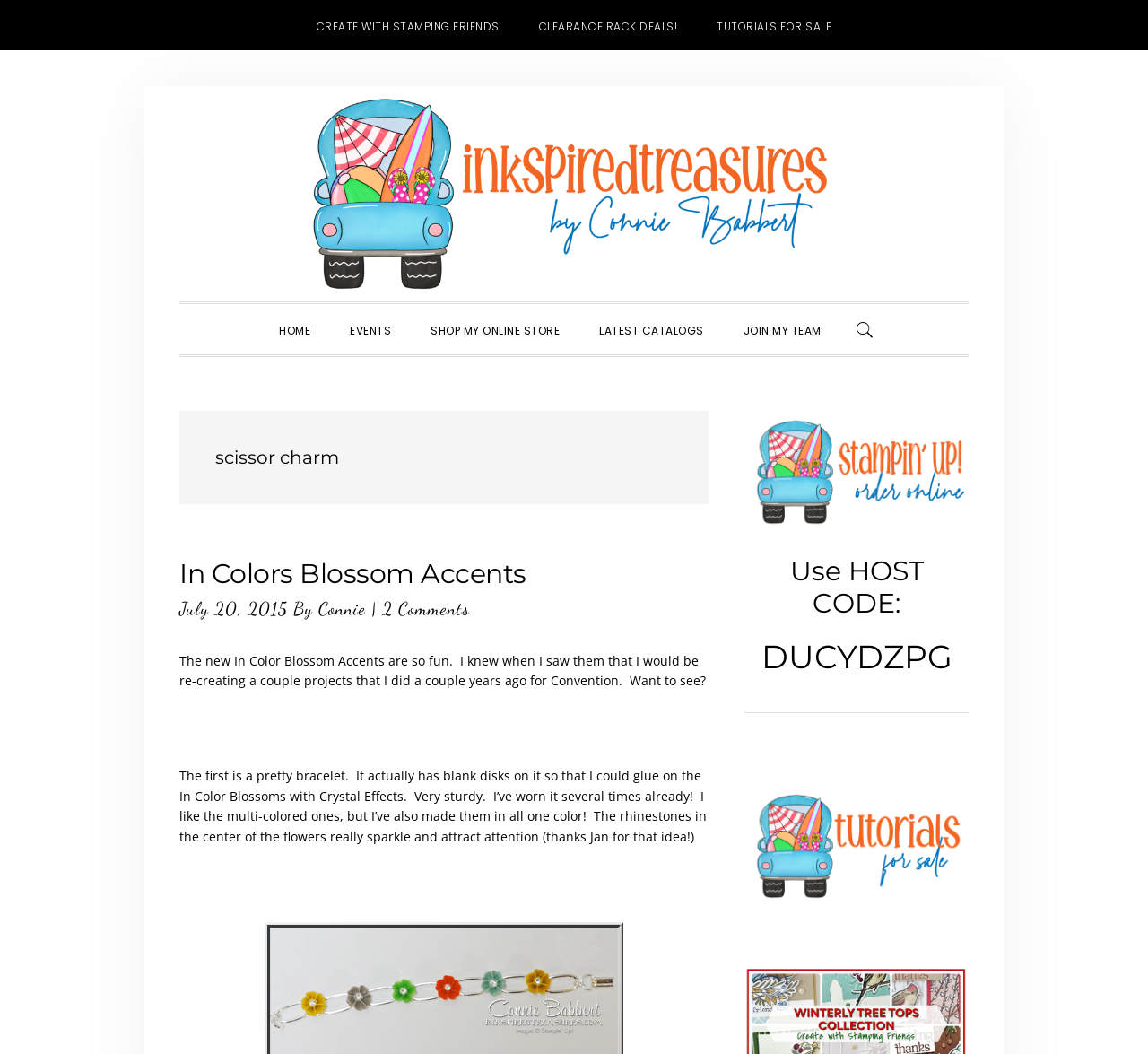Specify the bounding box coordinates of the area to click in order to execute this command: 'Read In Colors Blossom Accents article'. The coordinates should consist of four float numbers ranging from 0 to 1, and should be formatted as [left, top, right, bottom].

[0.156, 0.529, 0.617, 0.56]